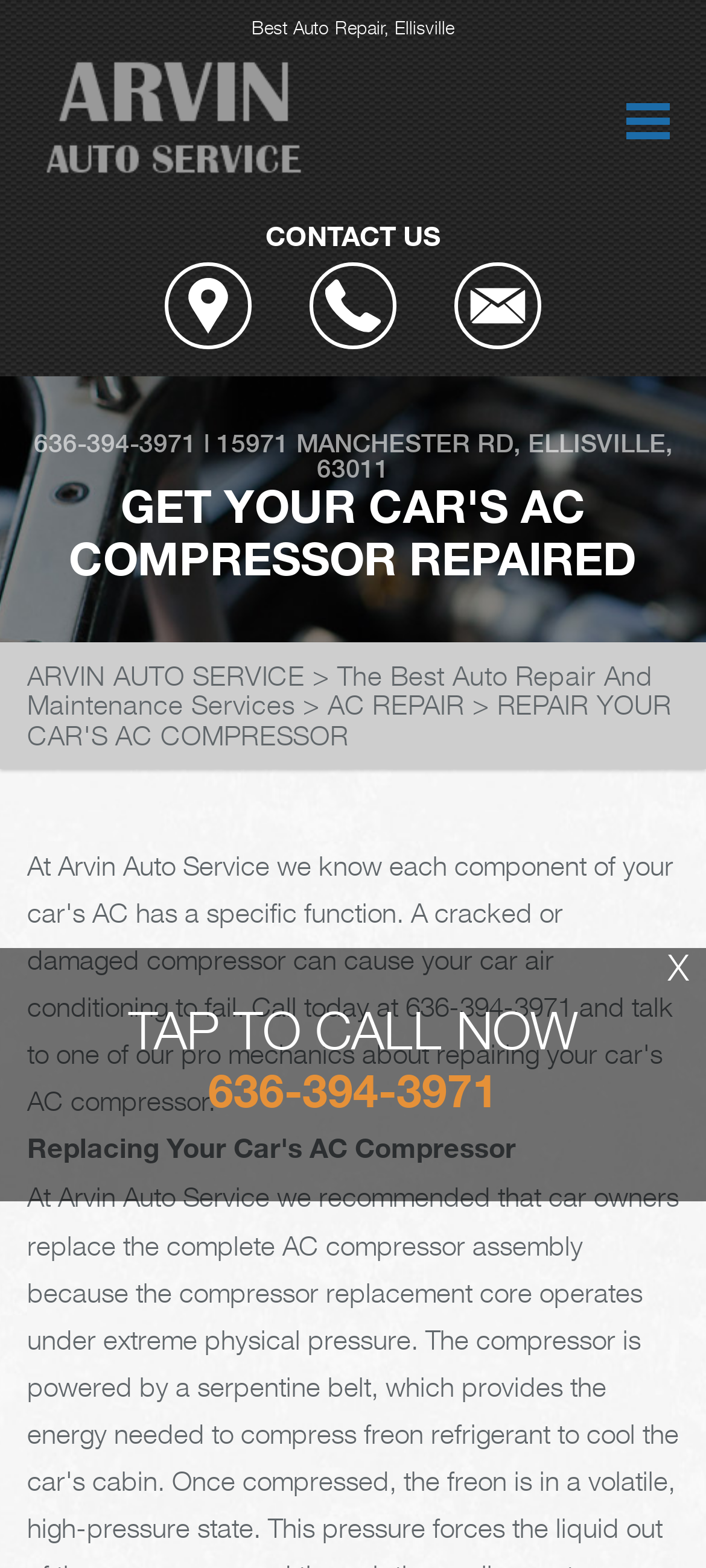Identify the webpage's primary heading and generate its text.

GET YOUR CAR'S AC COMPRESSOR REPAIRED